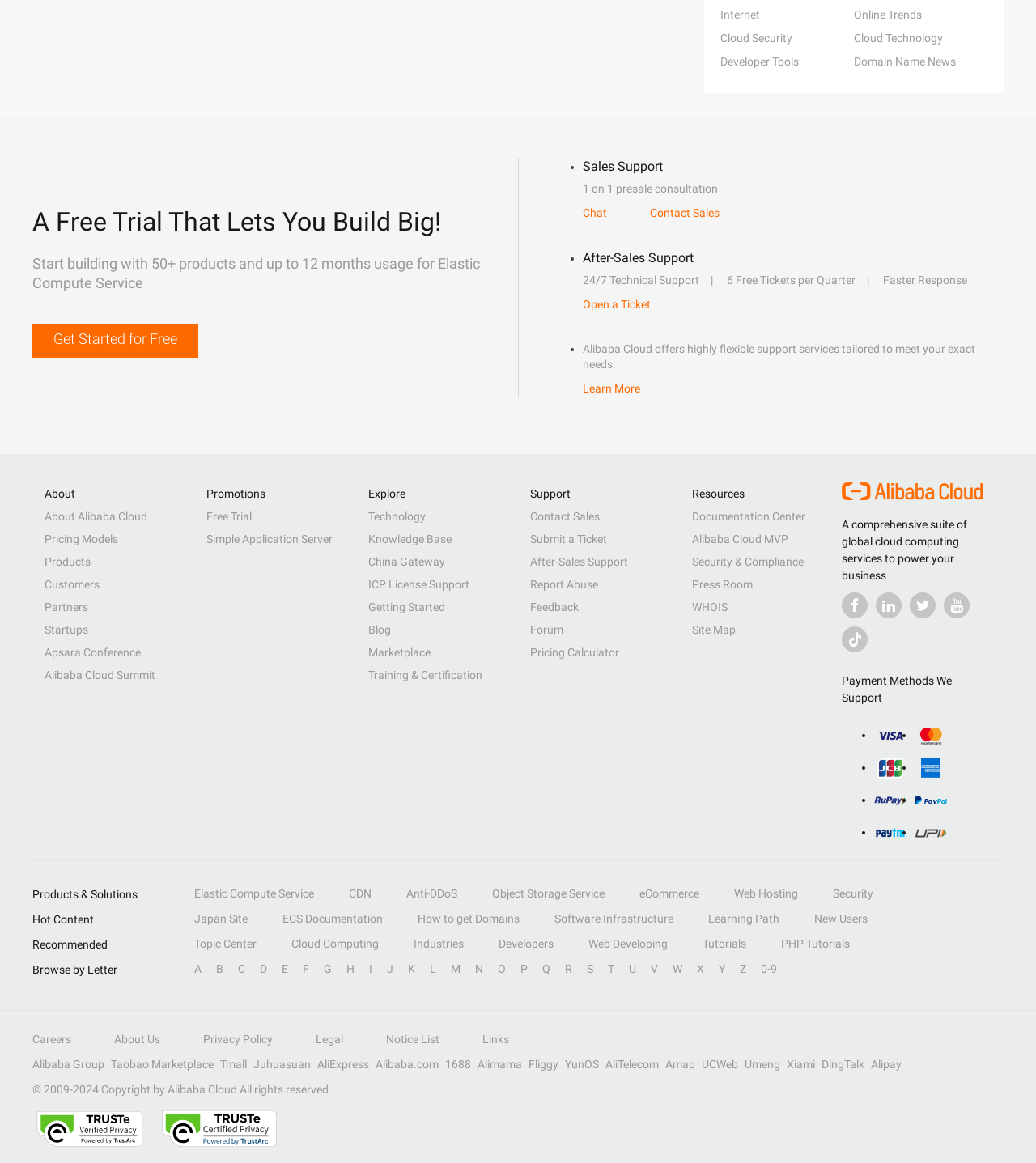Identify the bounding box for the UI element described as: "Sinnott Hall of Fame". Ensure the coordinates are four float numbers between 0 and 1, formatted as [left, top, right, bottom].

None